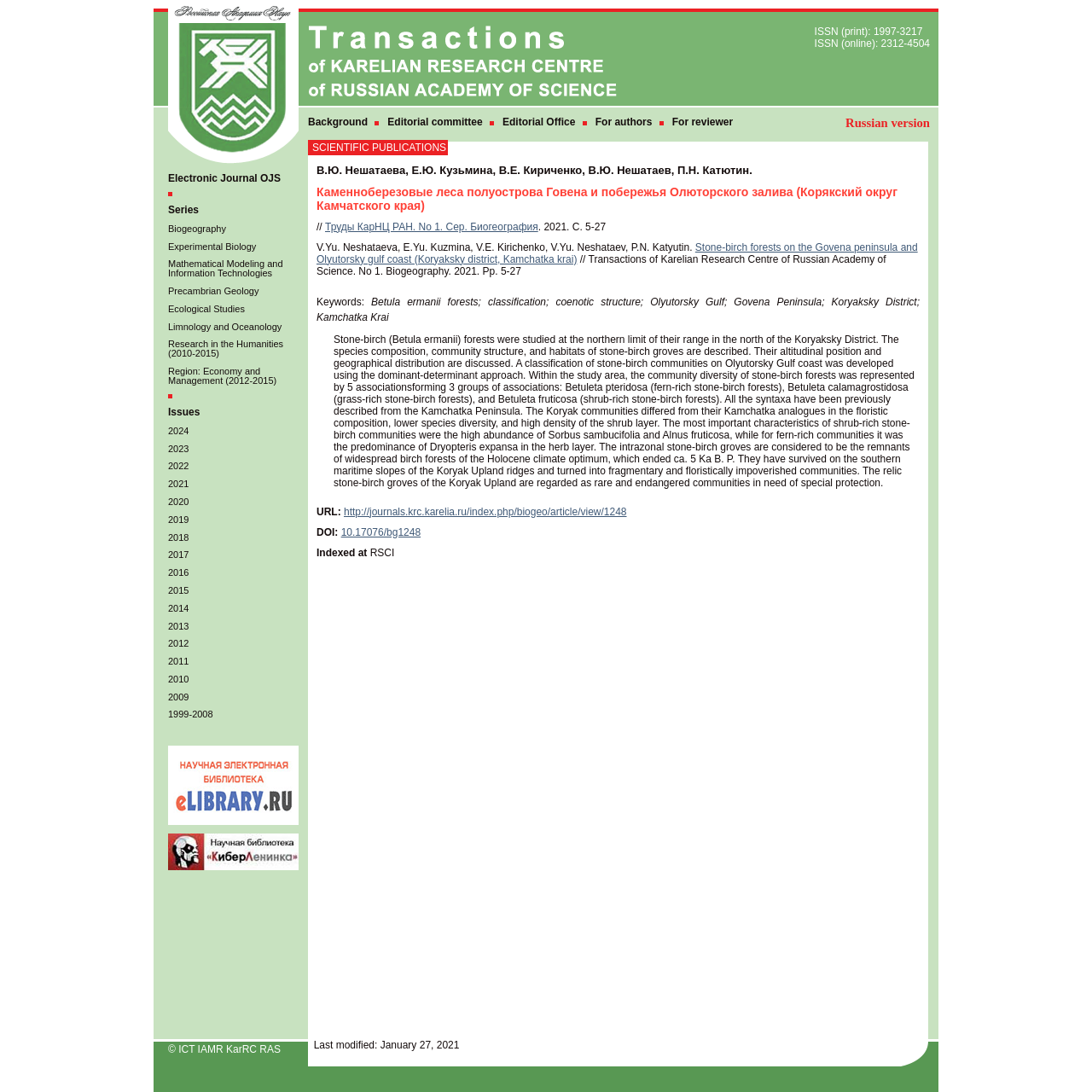Please identify the bounding box coordinates of the area that needs to be clicked to follow this instruction: "Learn about the Editorial committee".

[0.355, 0.106, 0.442, 0.117]